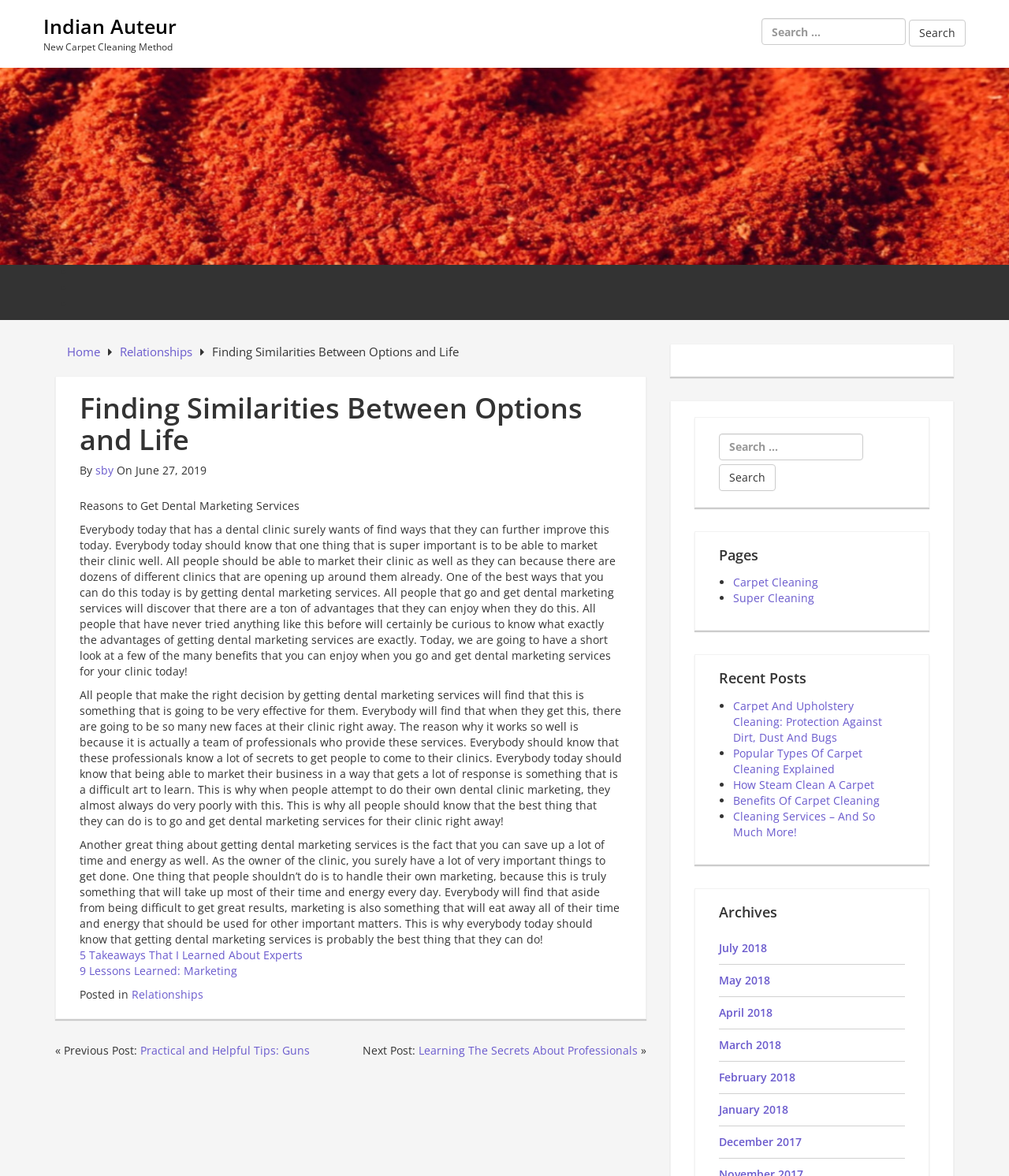Provide an in-depth caption for the contents of the webpage.

The webpage is about a blog post titled "Finding Similarities Between Options and Life" on a website called "Indian Auteur". At the top of the page, there is a header section with a logo and a search bar on the right side. Below the header, there is a navigation menu with links to different sections of the website, including "Home", "Relationships", and "Primary Menu".

The main content of the page is an article with a heading "Finding Similarities Between Options and Life" followed by a brief introduction and several paragraphs of text. The article discusses the importance of marketing for dental clinics and the benefits of getting dental marketing services.

On the right side of the page, there is a sidebar with several sections, including a search bar, a list of recent posts, a list of pages, and a list of archives. The recent posts section lists several article titles with links to the corresponding pages. The pages section lists links to different pages on the website, including "Carpet Cleaning" and "Super Cleaning". The archives section lists links to different months and years, with the most recent ones at the top.

At the bottom of the page, there is a footer section with links to previous and next posts, as well as a copyright notice. There are also several links to other articles and pages on the website scattered throughout the page.